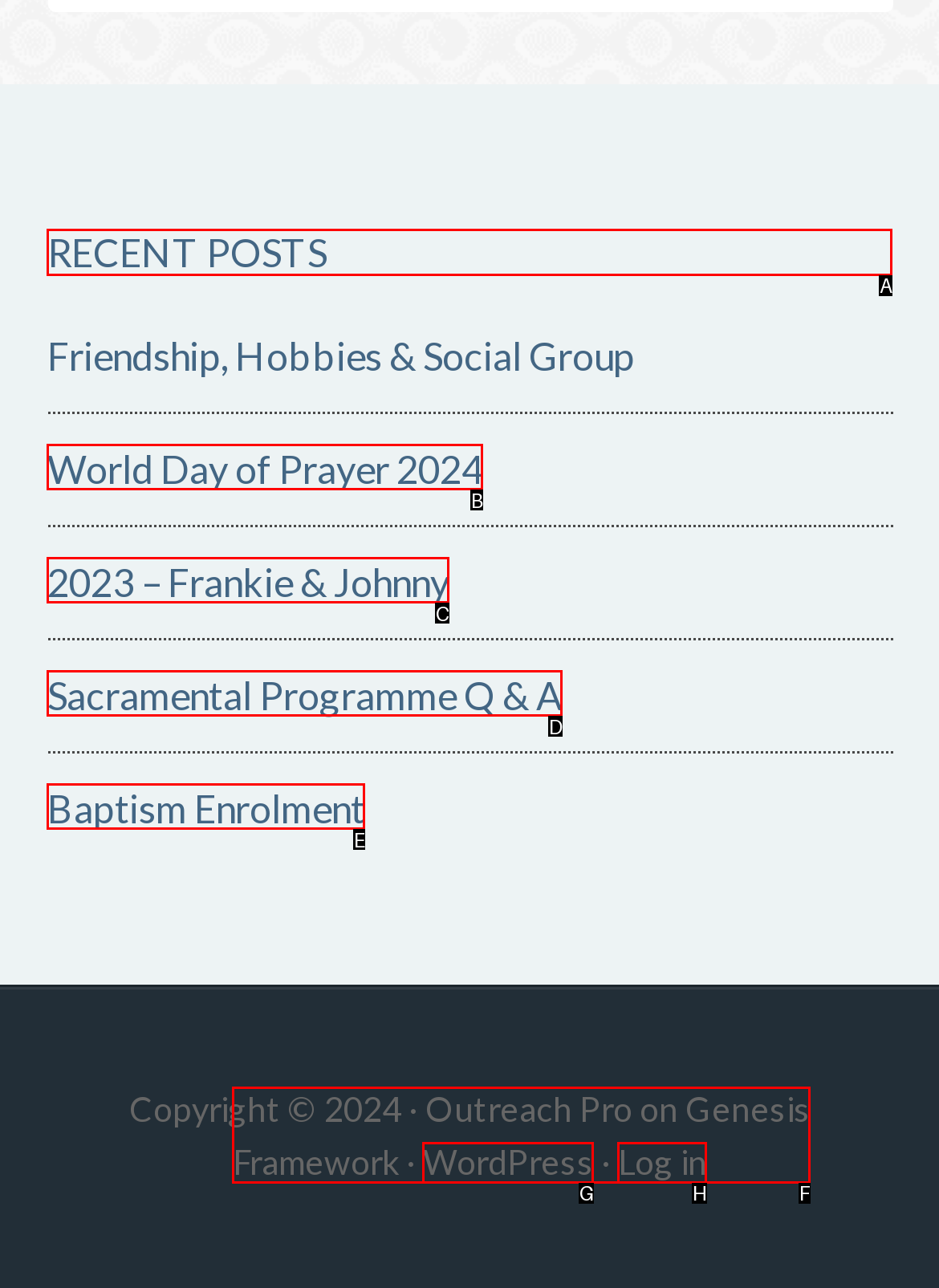Which lettered option should be clicked to achieve the task: view recent posts? Choose from the given choices.

A